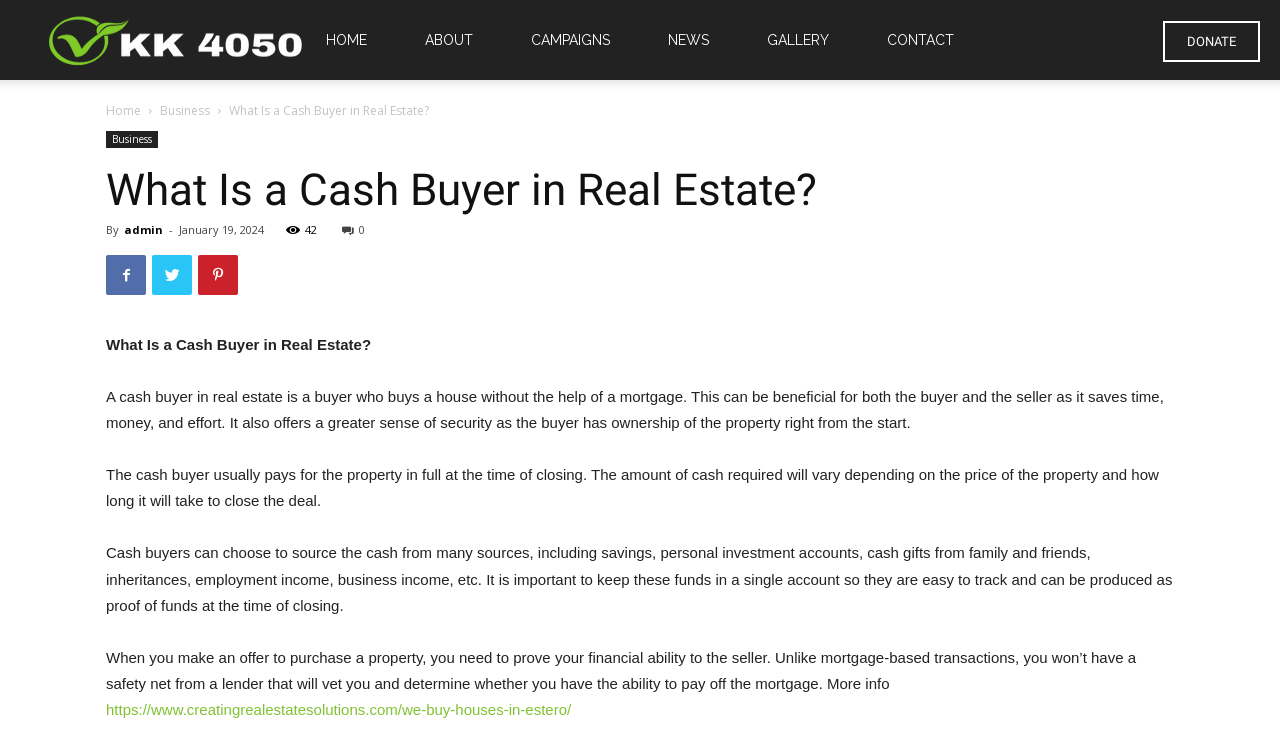What is the benefit of a cash buyer for the seller?
Refer to the image and give a detailed answer to the query.

The webpage mentions that a cash buyer can be beneficial for both the buyer and the seller. One of the benefits for the seller is that it saves time, money, and effort, which is inferred from the sentence that states 'This can be beneficial for both the buyer and the seller as it saves time, money, and effort.'